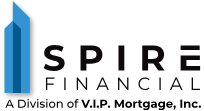Provide a thorough description of the image presented.

The image features the logo of Spire Financial, a financial services company. The logo includes a stylized graphic element resembling a tall structure, rendered in shades of blue, which conveys a sense of stability and growth. Adjacent to this graphic is the company name "SPIRE FINANCIAL" presented in bold, modern typography, emphasizing clarity and professionalism. Beneath the company name, there is a descriptive phrase stating "A Division of V.I.P. Mortgage, Inc." This logo reflects the company's commitment to providing tailored financial solutions within the real estate market, signifying reliability and expertise in mortgage services.